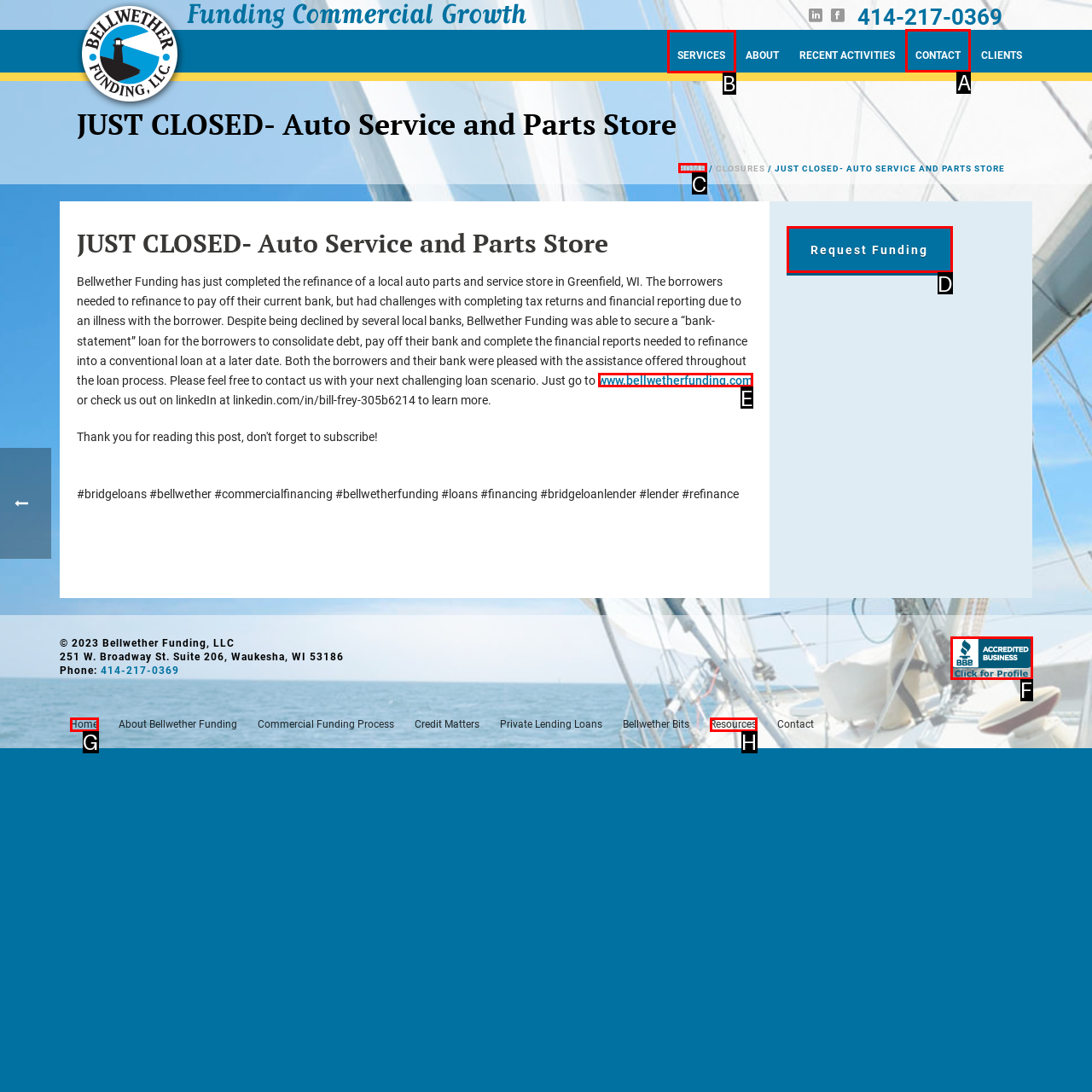Indicate which red-bounded element should be clicked to perform the task: Contact Bellwether Funding Answer with the letter of the correct option.

A